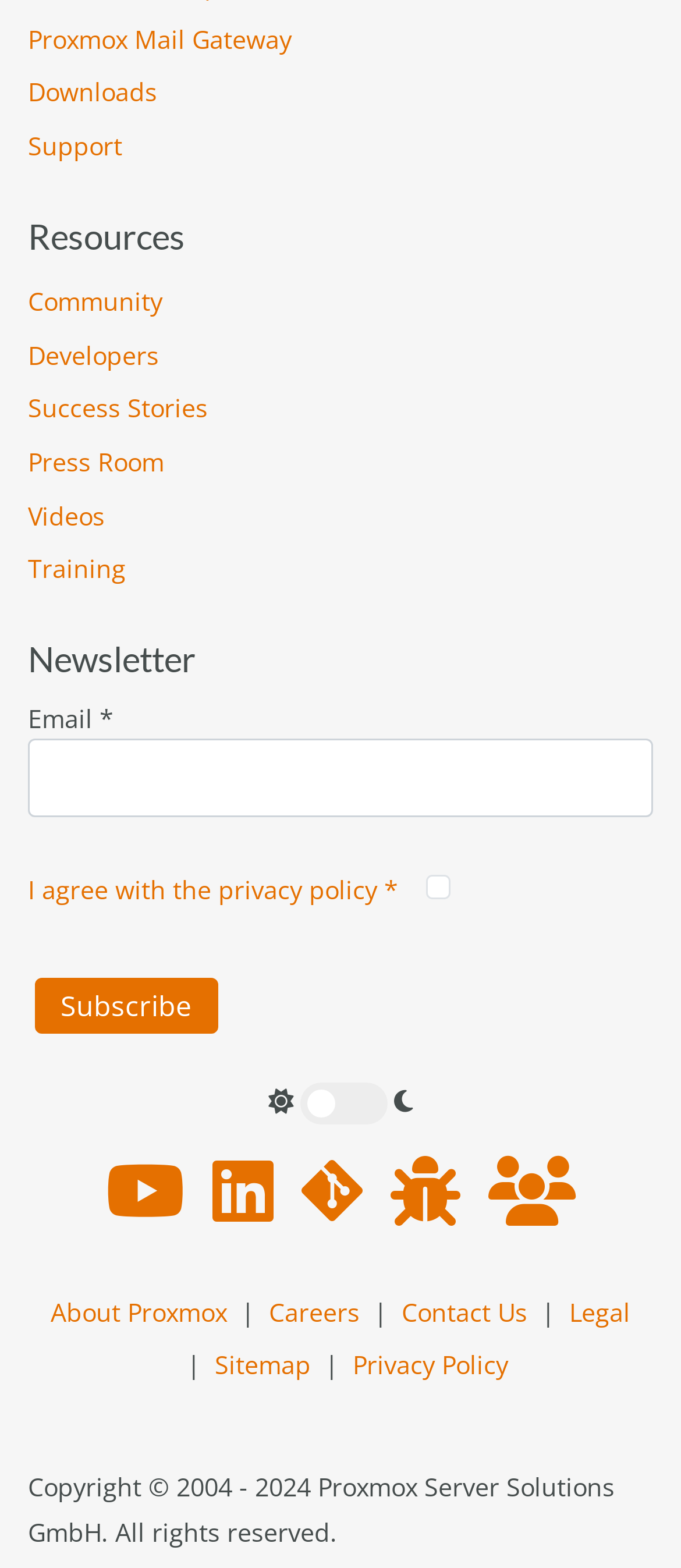Provide the bounding box coordinates of the area you need to click to execute the following instruction: "Learn about New 2024 Windows 12 ISO".

None